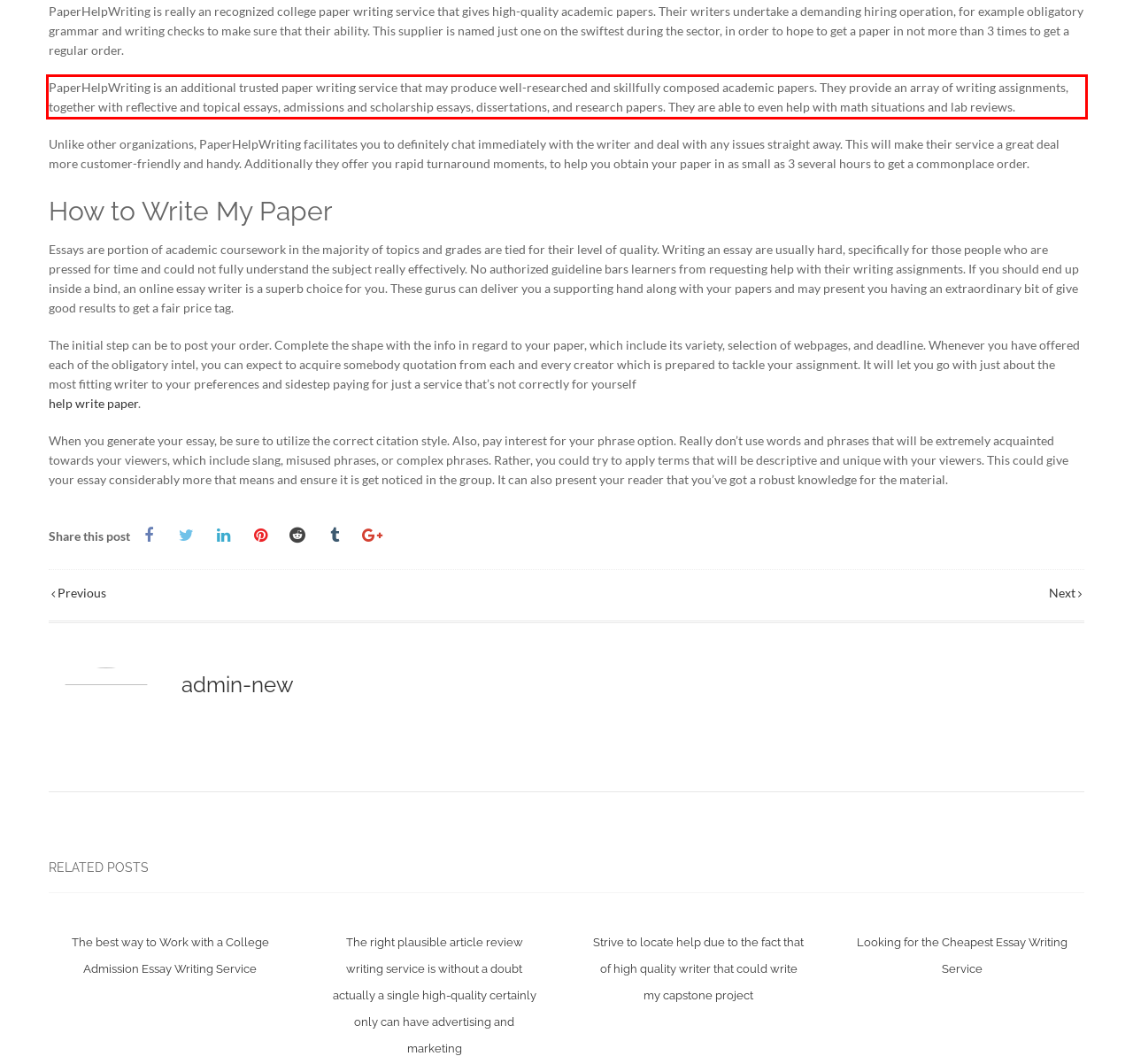There is a screenshot of a webpage with a red bounding box around a UI element. Please use OCR to extract the text within the red bounding box.

PaperHelpWriting is an additional trusted paper writing service that may produce well-researched and skillfully composed academic papers. They provide an array of writing assignments, together with reflective and topical essays, admissions and scholarship essays, dissertations, and research papers. They are able to even help with math situations and lab reviews.